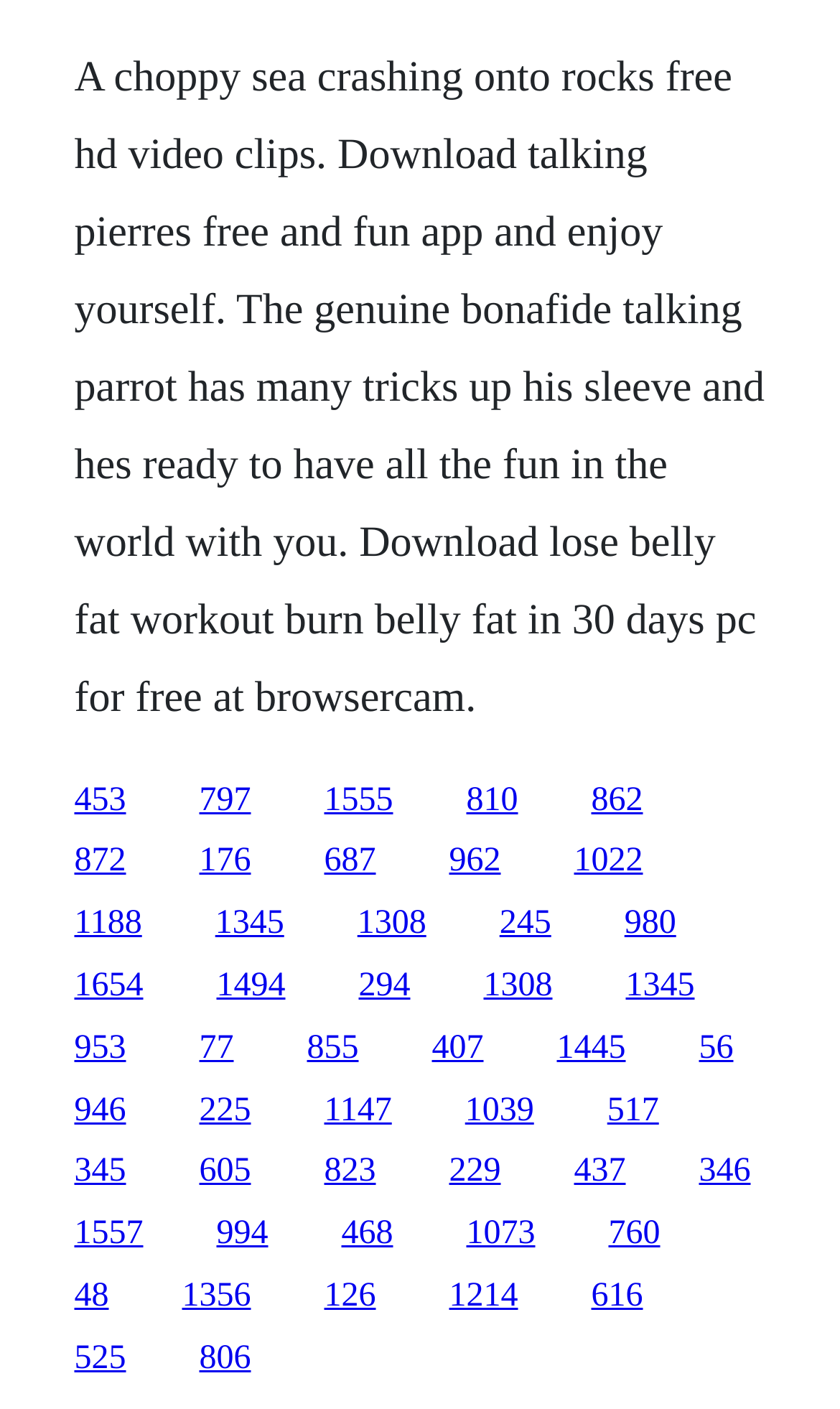Given the element description Back, predict the bounding box coordinates for the UI element in the webpage screenshot. The format should be (top-left x, top-left y, bottom-right x, bottom-right y), and the values should be between 0 and 1.

None